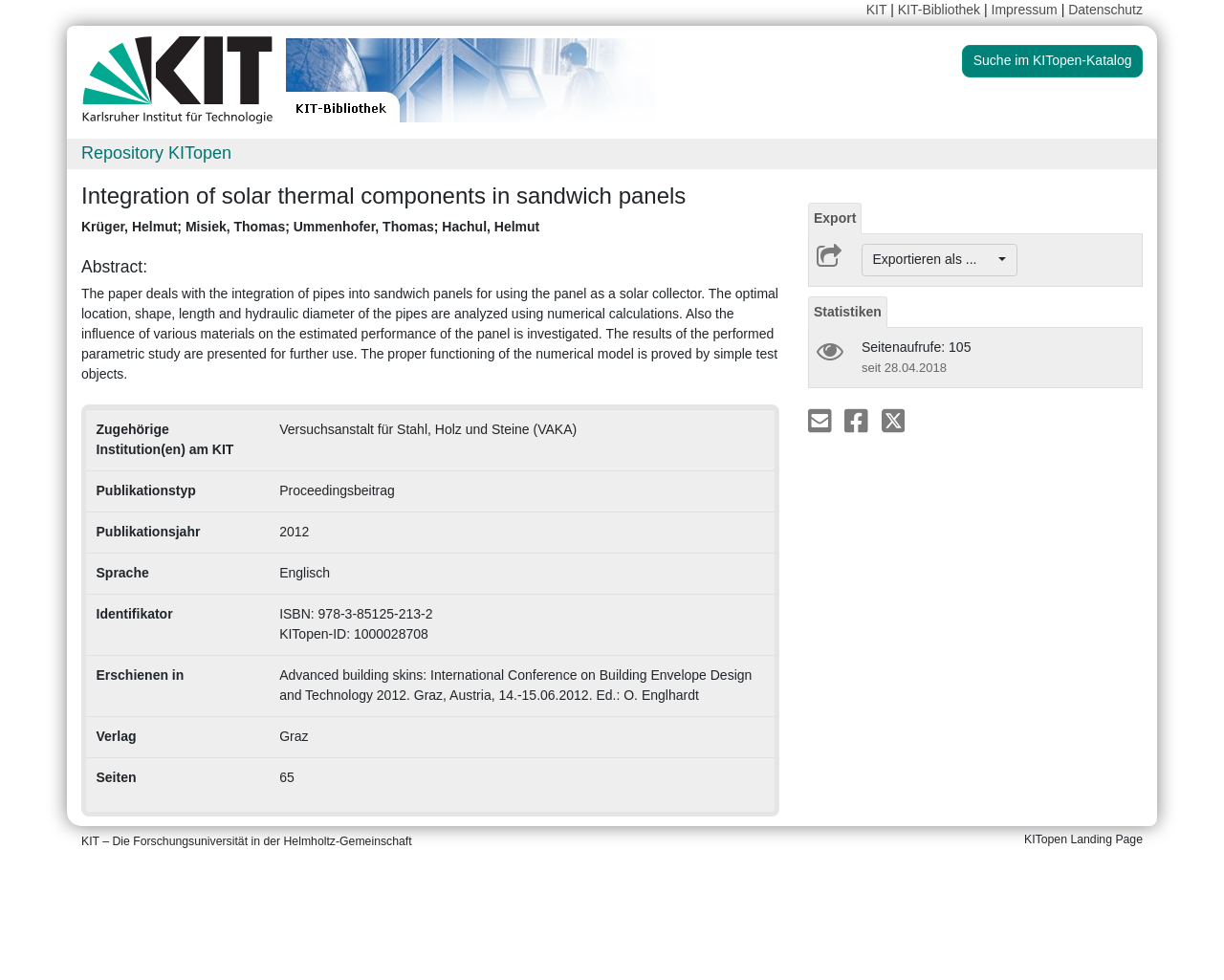Could you provide the bounding box coordinates for the portion of the screen to click to complete this instruction: "Click the 'YouTube' link"?

None